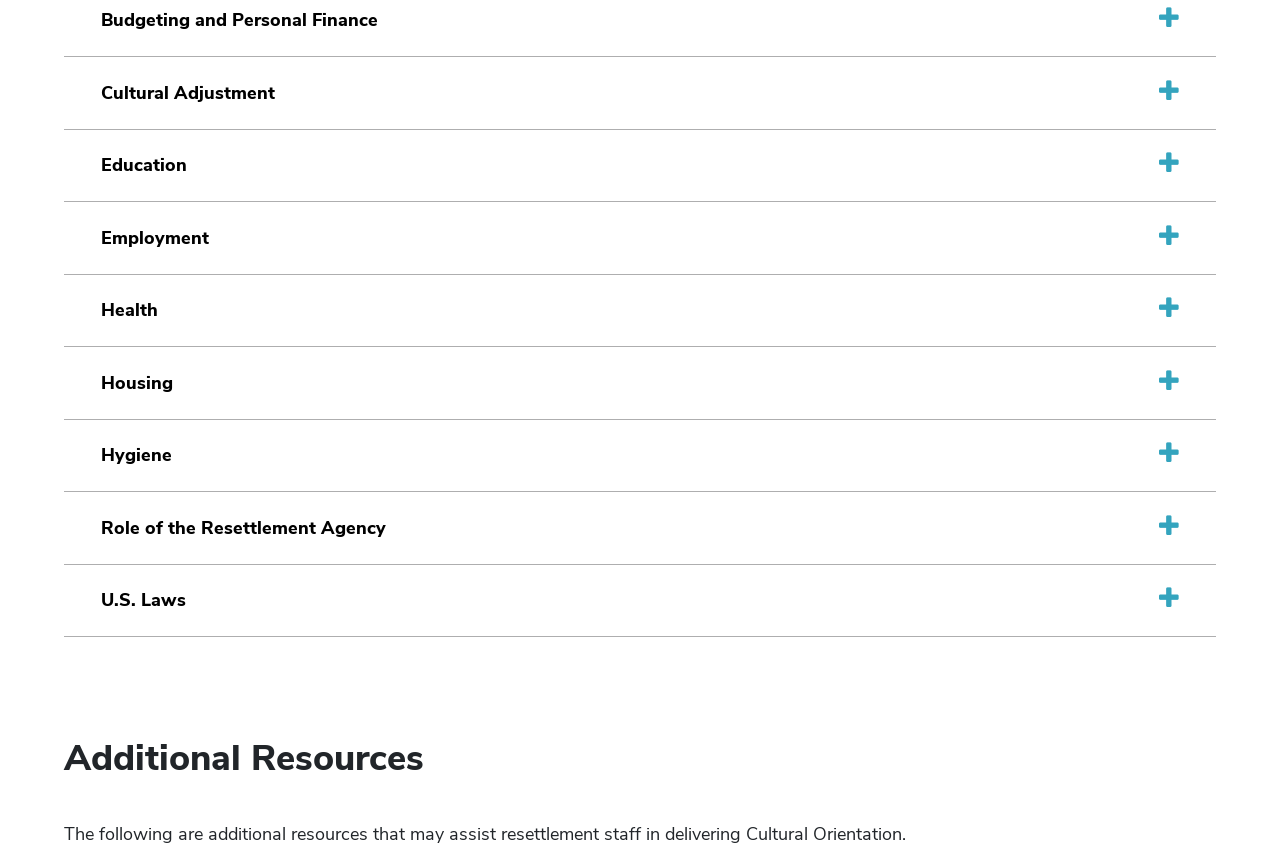What is the topic of the last section on the webpage?
Please use the image to provide an in-depth answer to the question.

The last section on the webpage has a heading 'Additional Resources' and a static text that provides information about additional resources that may assist resettlement staff in delivering Cultural Orientation.